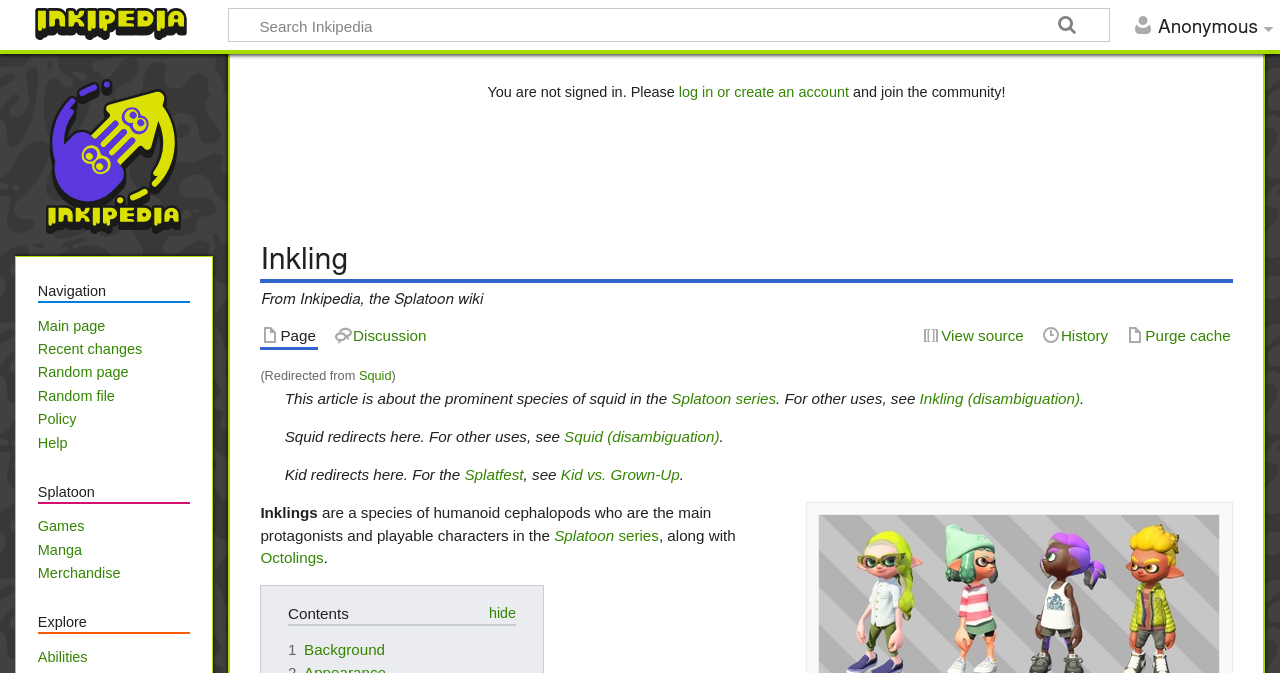What is the name of the wiki?
Can you provide a detailed and comprehensive answer to the question?

The name of the wiki can be inferred from the root element's text 'Inkling - Inkipedia, the Splatoon wiki'.